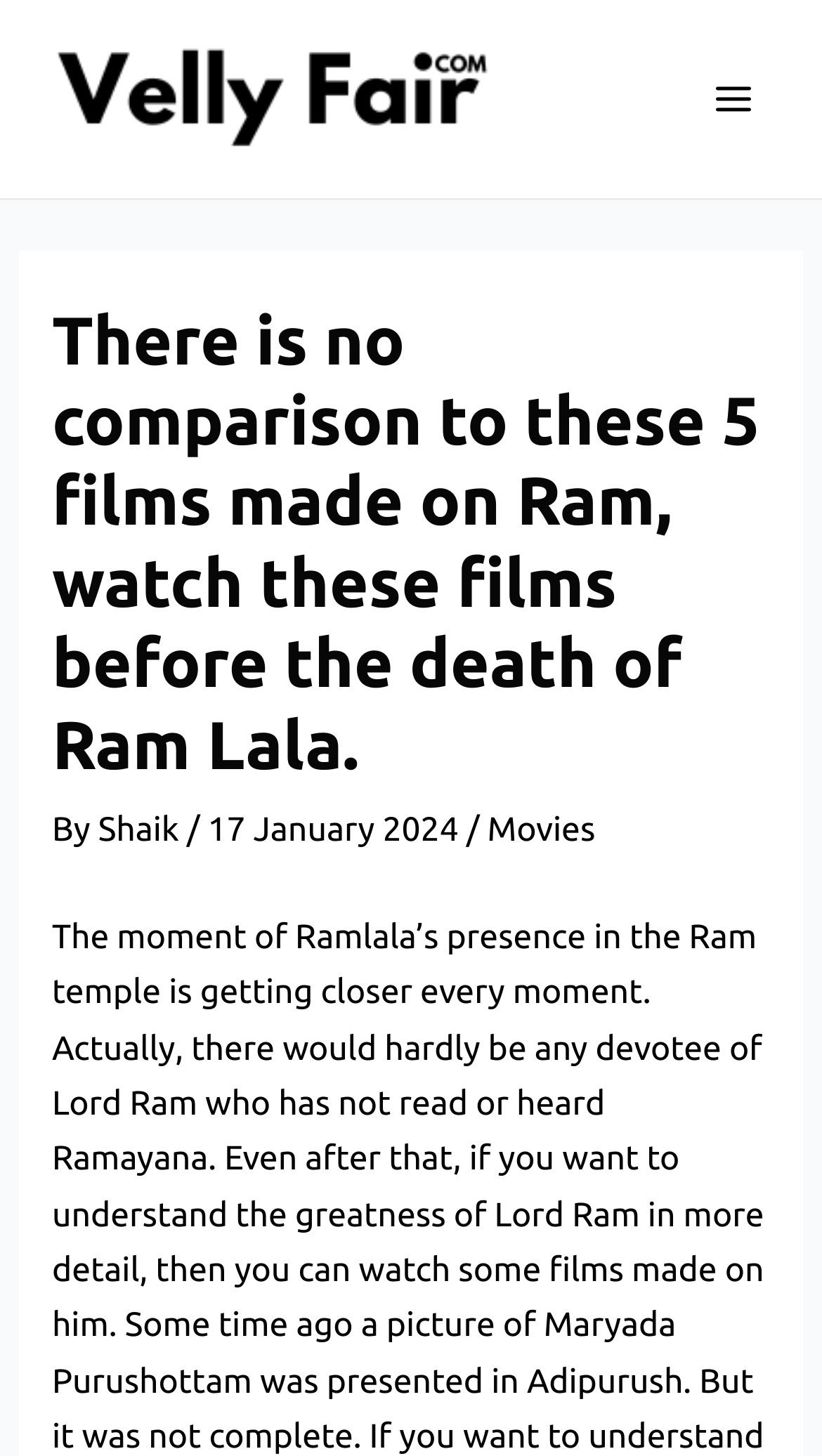Please answer the following question using a single word or phrase: 
What is the main topic of the article?

Ram